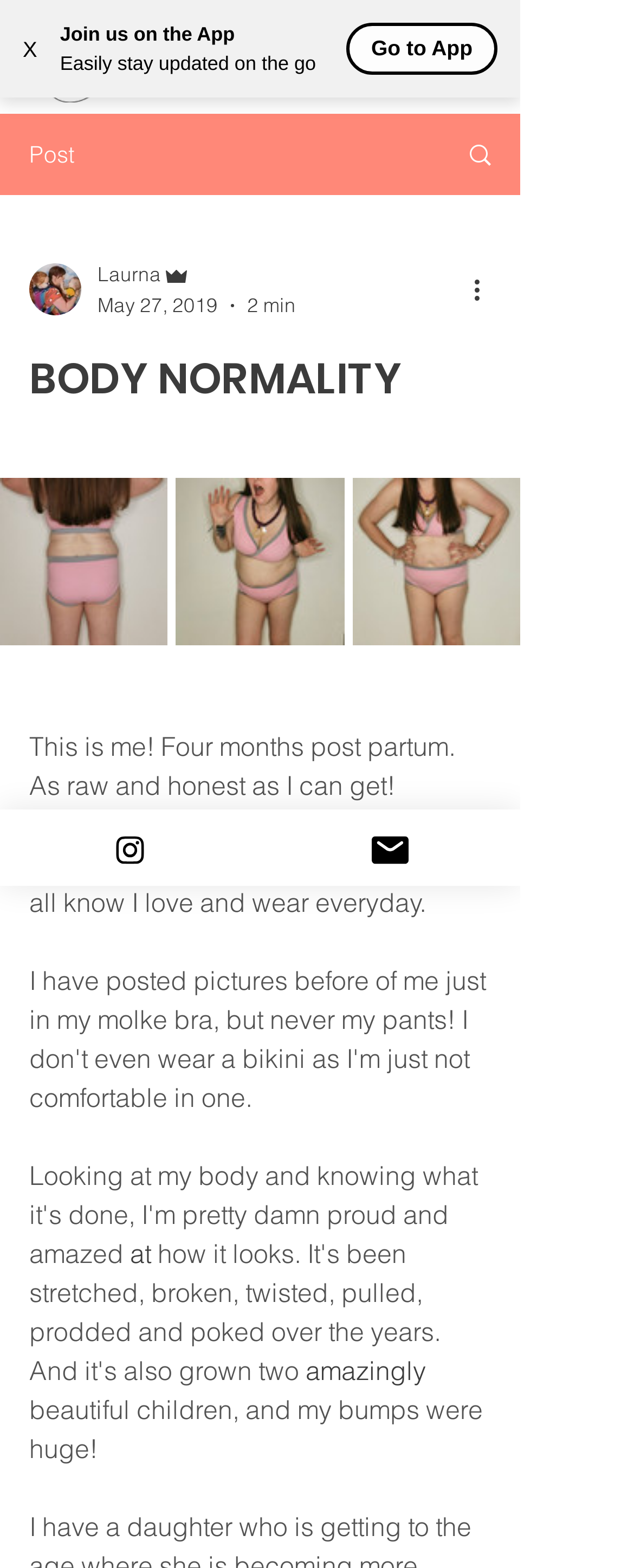Find the bounding box coordinates of the element's region that should be clicked in order to follow the given instruction: "Click the 'X' button". The coordinates should consist of four float numbers between 0 and 1, i.e., [left, top, right, bottom].

[0.0, 0.009, 0.095, 0.053]